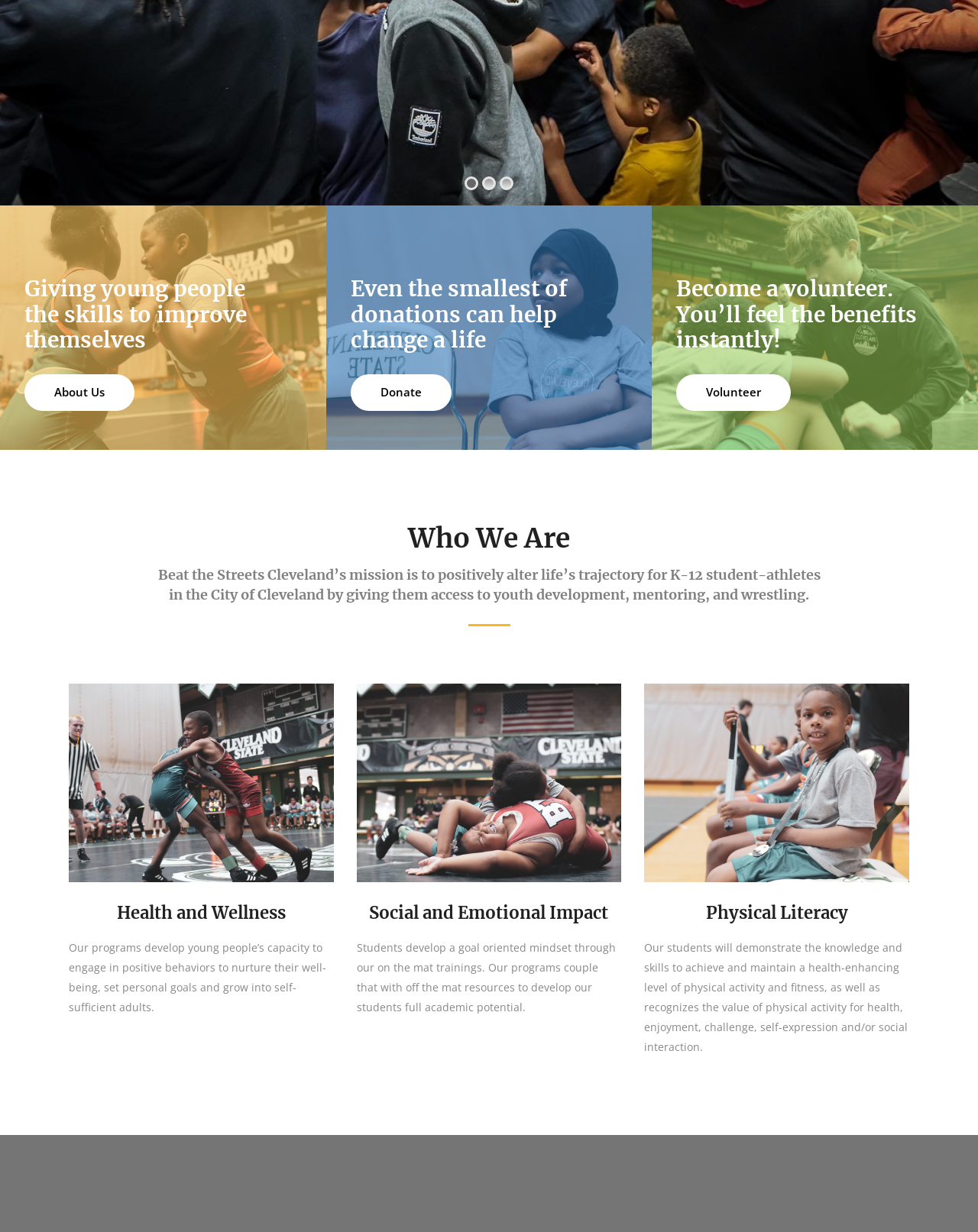Determine the bounding box coordinates of the UI element described below. Use the format (top-left x, top-left y, bottom-right x, bottom-right y) with floating point numbers between 0 and 1: About Us

[0.025, 0.304, 0.138, 0.334]